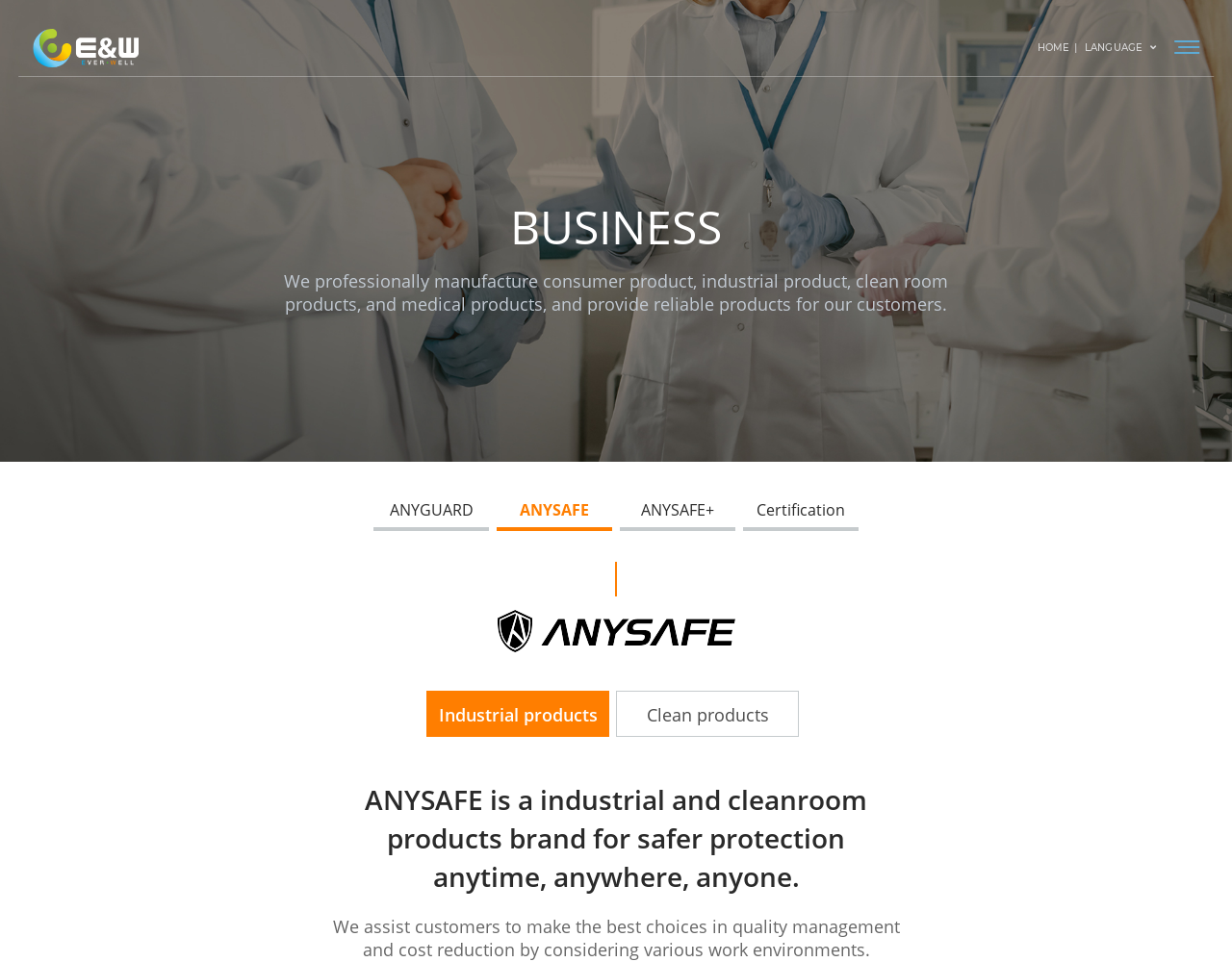Could you specify the bounding box coordinates for the clickable section to complete the following instruction: "Click the ANYGUARD link"?

[0.303, 0.508, 0.397, 0.552]